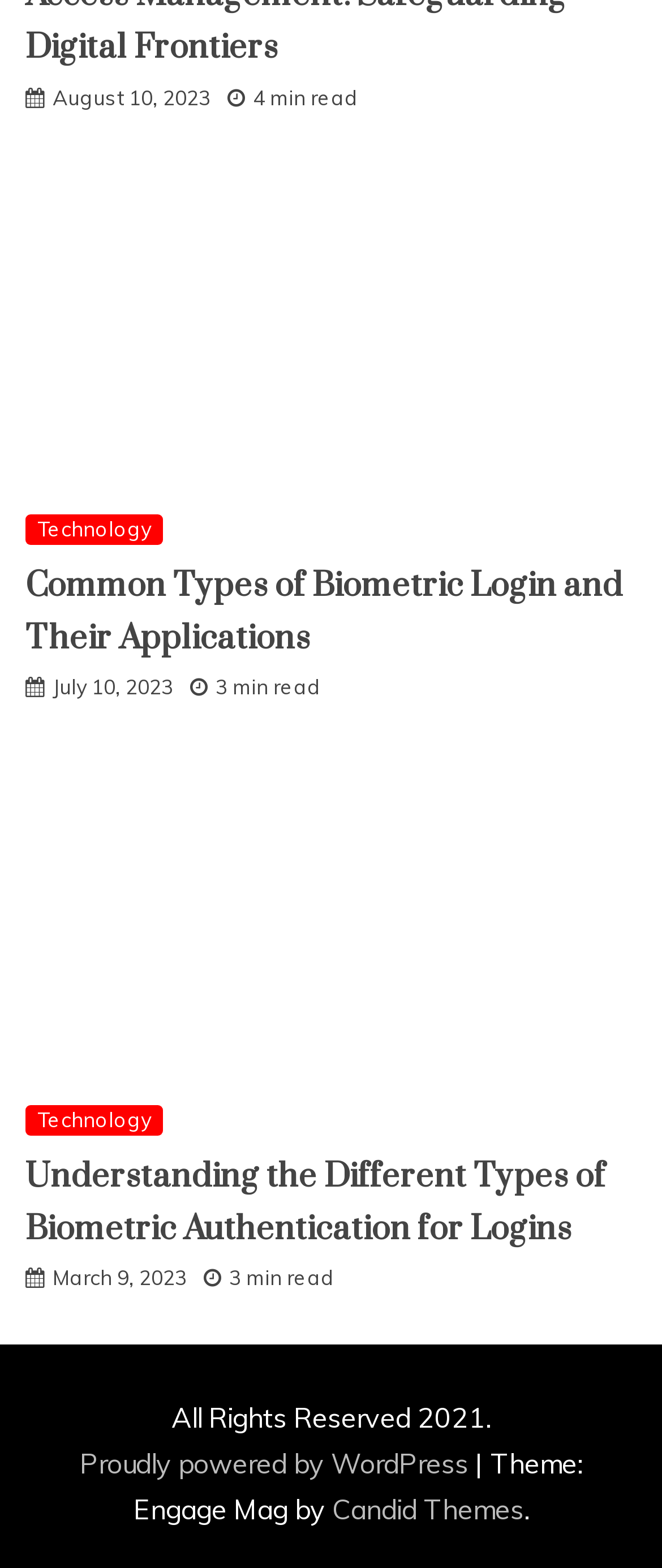Specify the bounding box coordinates of the element's area that should be clicked to execute the given instruction: "Check the article published on August 10, 2023". The coordinates should be four float numbers between 0 and 1, i.e., [left, top, right, bottom].

[0.079, 0.054, 0.318, 0.07]